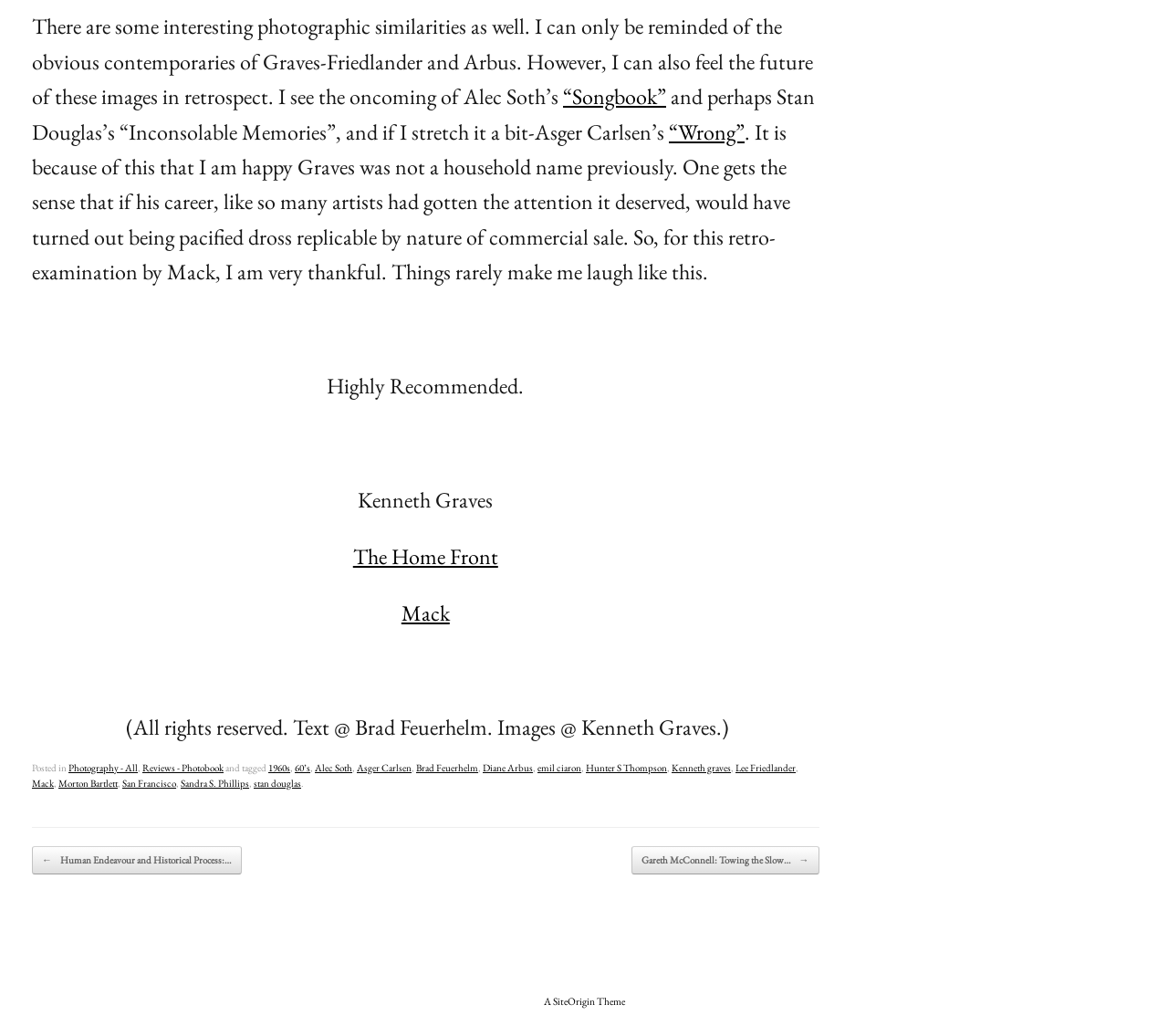What is the photographer being reviewed?
Make sure to answer the question with a detailed and comprehensive explanation.

The photographer being reviewed is Kenneth Graves, as mentioned in the text 'Kenneth Graves' at the bottom of the page.